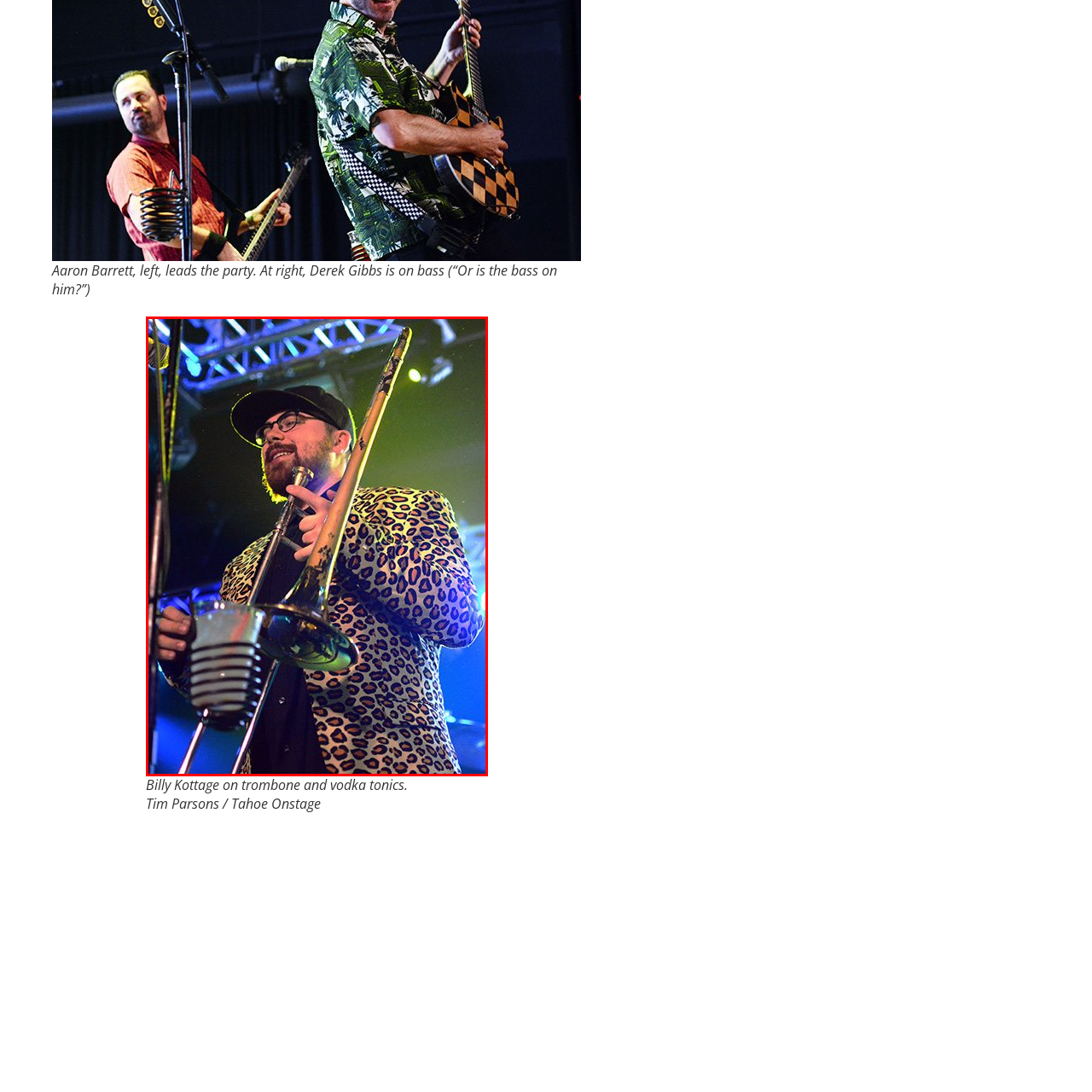What is Billy Kottage wearing?
Inspect the highlighted part of the image and provide a single word or phrase as your answer.

Leopard-print jacket